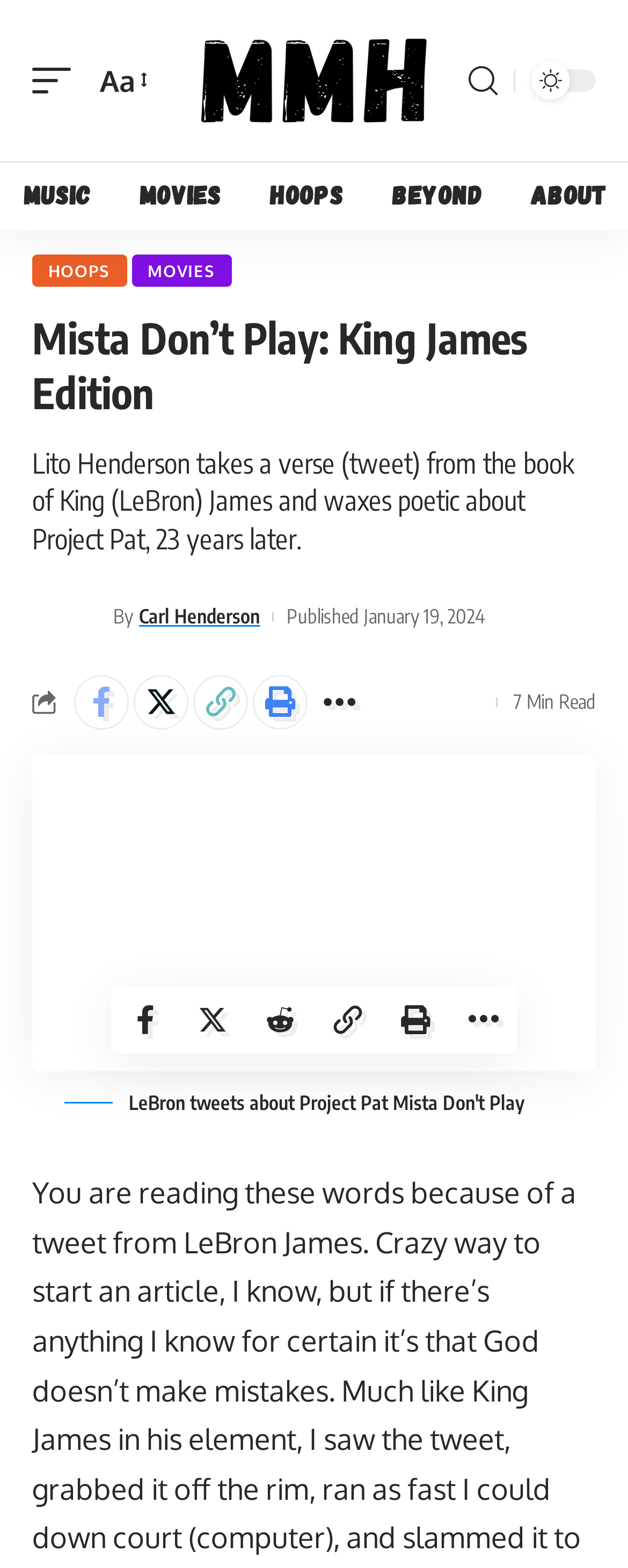Write a detailed summary of the webpage.

This webpage is about an article titled "Mista Don't Play: King James Edition" with a subtitle "Lito Henderson takes a verse (tweet) from the book of King (LeBron) James and waxes poetic about Project Pat, 23 years later." The article is written by Carl Henderson, as indicated by the author's name and image at the top of the page.

At the top left corner, there are several links, including "Music", "Movies", "Hoops", and "Beyond", which appear to be navigation links to other sections of the website. Below these links, there is a header section with larger links to "HOOPS" and "MOVIES", as well as the article title and subtitle.

The main content of the article is accompanied by an image of LeBron James tweeting about Project Pat. The article text is divided into paragraphs, with a "By" label and the author's name and image at the top. There is also a timestamp indicating that the article was published on January 19, 2024.

On the right side of the article, there are several social media sharing links, including "Share on Facebook", "Share on Twitter", "Copy Link", "Print", and "More". These links are repeated at the bottom of the page, along with an additional "Share on Reddit" link.

The page also features a font resizer link and a mobile trigger link at the top right corner, as well as a search link at the top right corner. There is an image of "MMH" at the top center of the page, which appears to be a logo or icon.